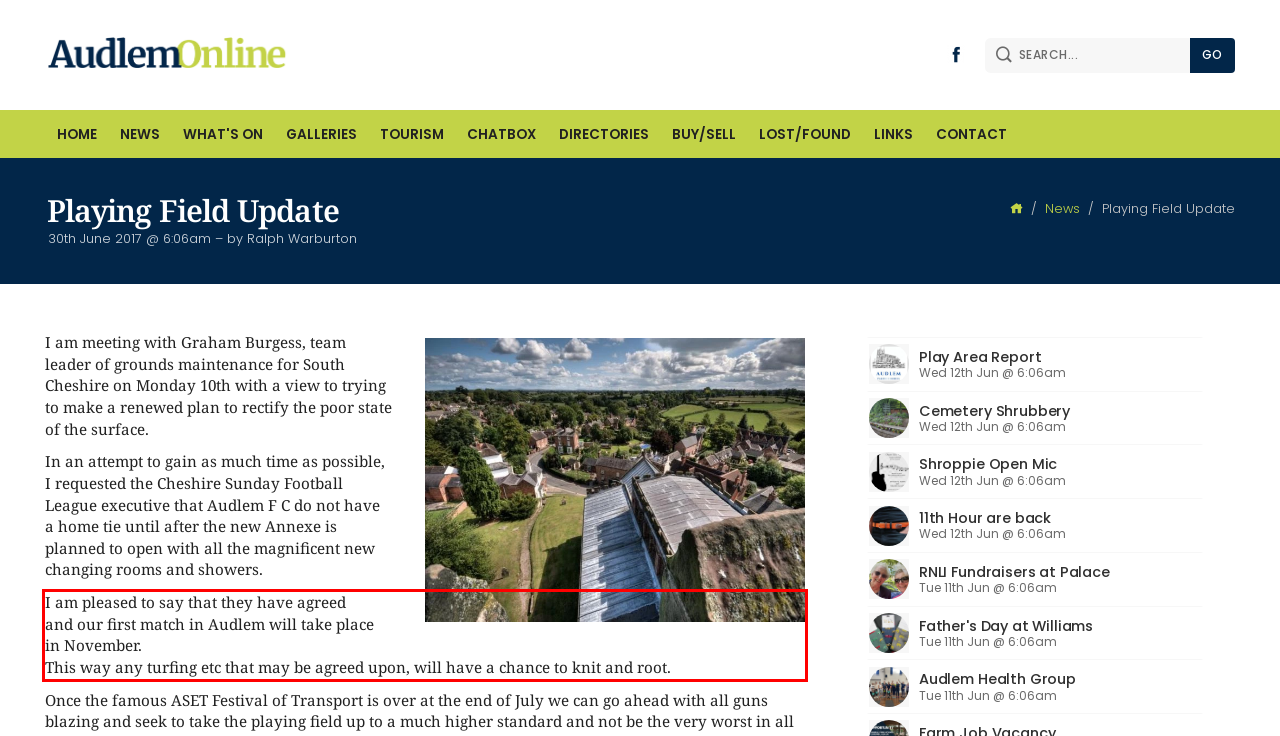Within the provided webpage screenshot, find the red rectangle bounding box and perform OCR to obtain the text content.

I am pleased to say that they have agreed and our first match in Audlem will take place in November. This way any turfing etc that may be agreed upon, will have a chance to knit and root.